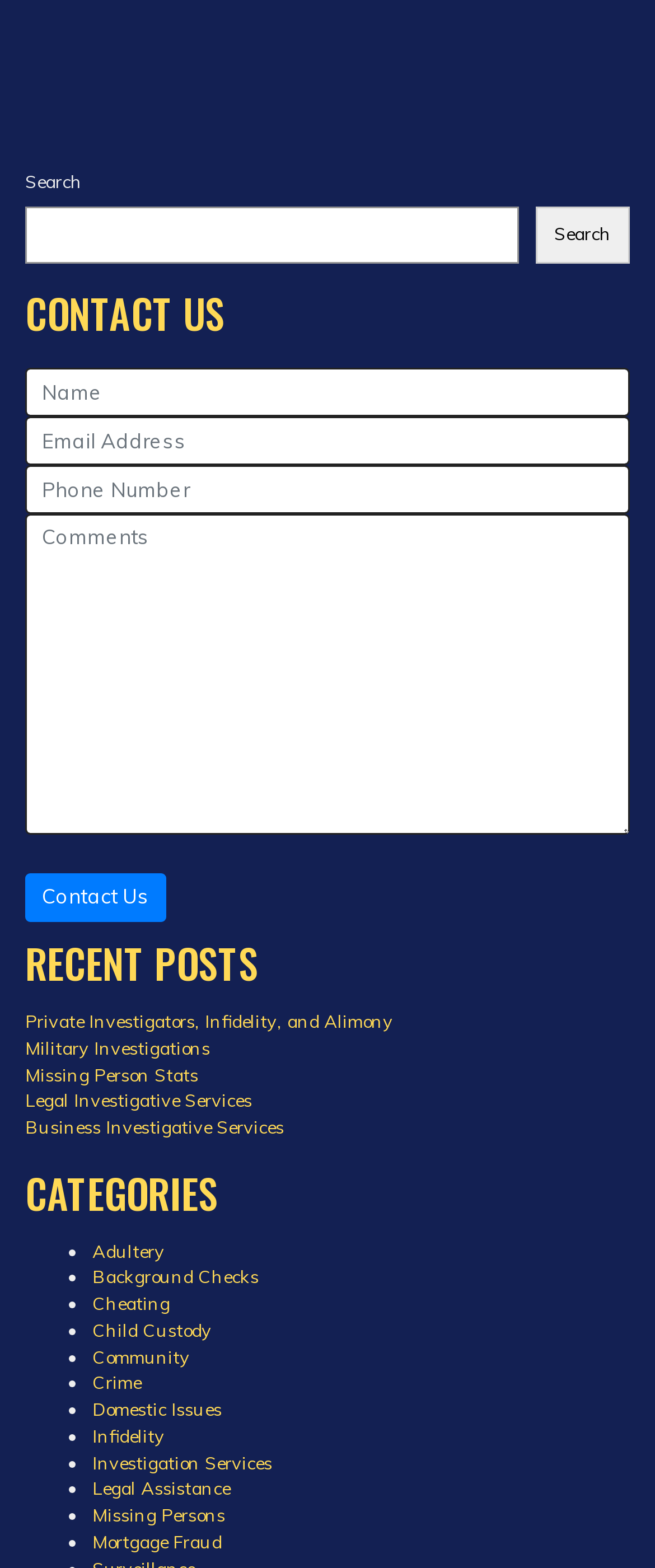Identify the bounding box coordinates for the UI element mentioned here: "Private Investigators, Infidelity, and Alimony". Provide the coordinates as four float values between 0 and 1, i.e., [left, top, right, bottom].

[0.038, 0.644, 0.6, 0.659]